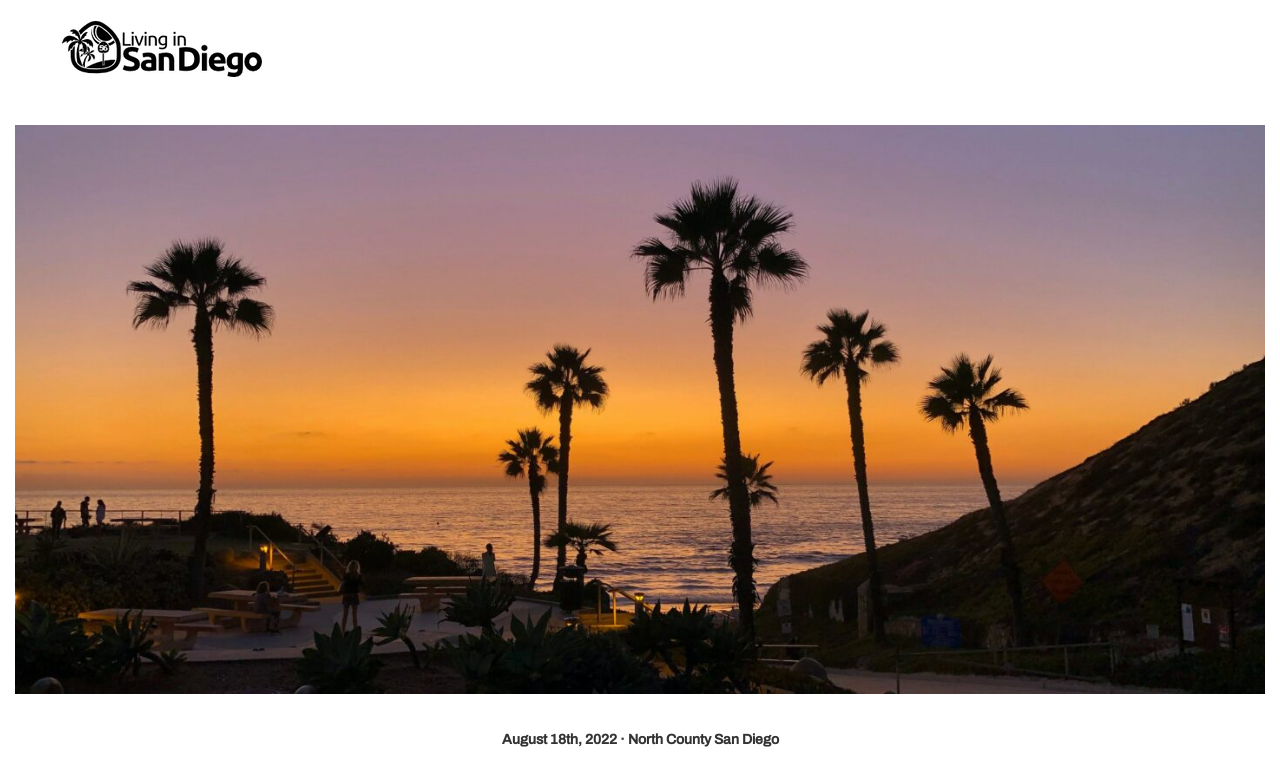Locate the bounding box coordinates of the clickable region necessary to complete the following instruction: "Call the phone number". Provide the coordinates in the format of four float numbers between 0 and 1, i.e., [left, top, right, bottom].

[0.748, 0.595, 0.847, 0.621]